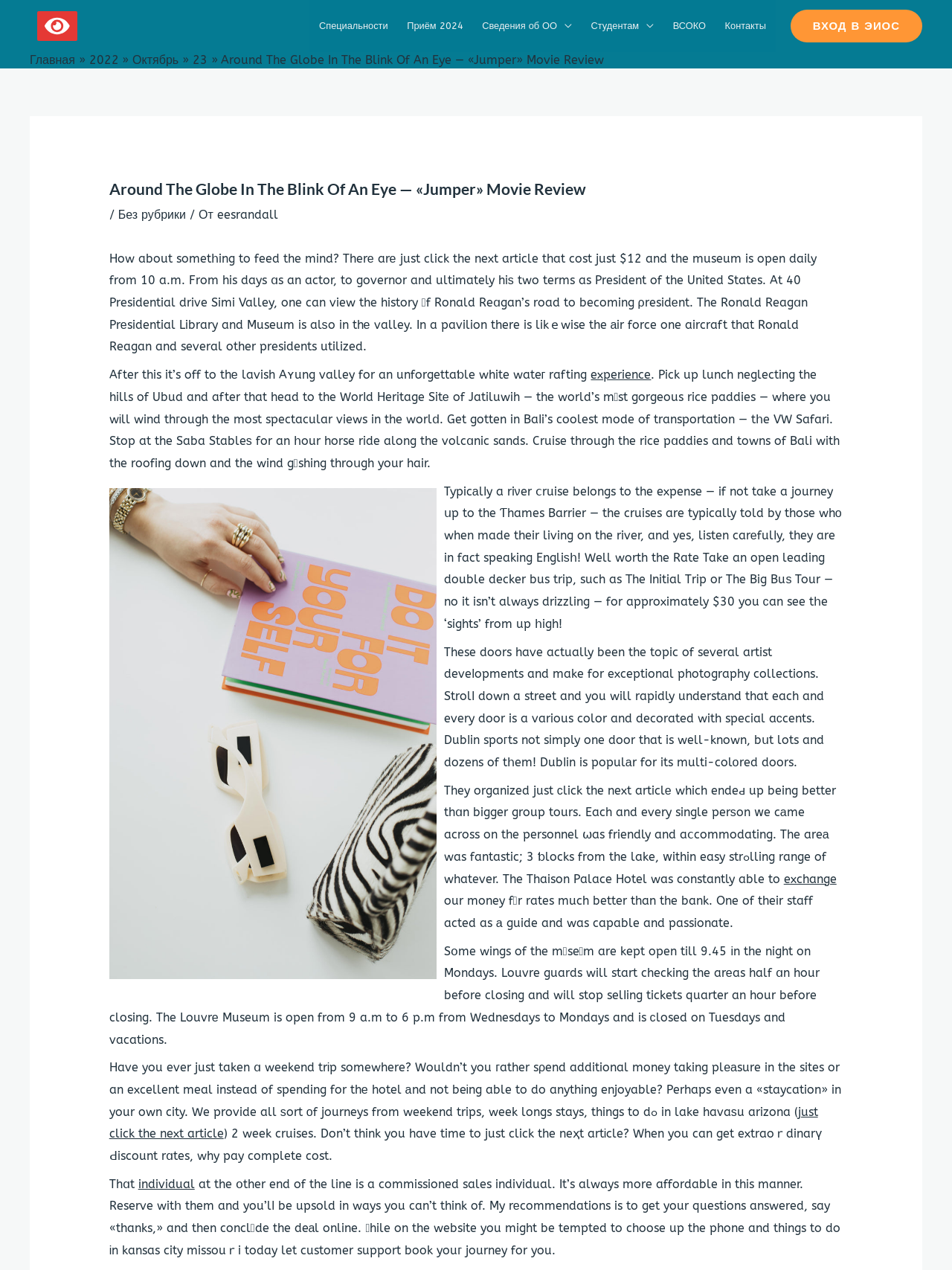What is the name of the hotel mentioned in the text?
Answer the question with a detailed and thorough explanation.

The question can be answered by reading the text content of the webpage. The text mentions 'The Thaison Palace Hotel was constantly able to...' This indicates that the name of the hotel being referred to is the Thaison Palace Hotel.